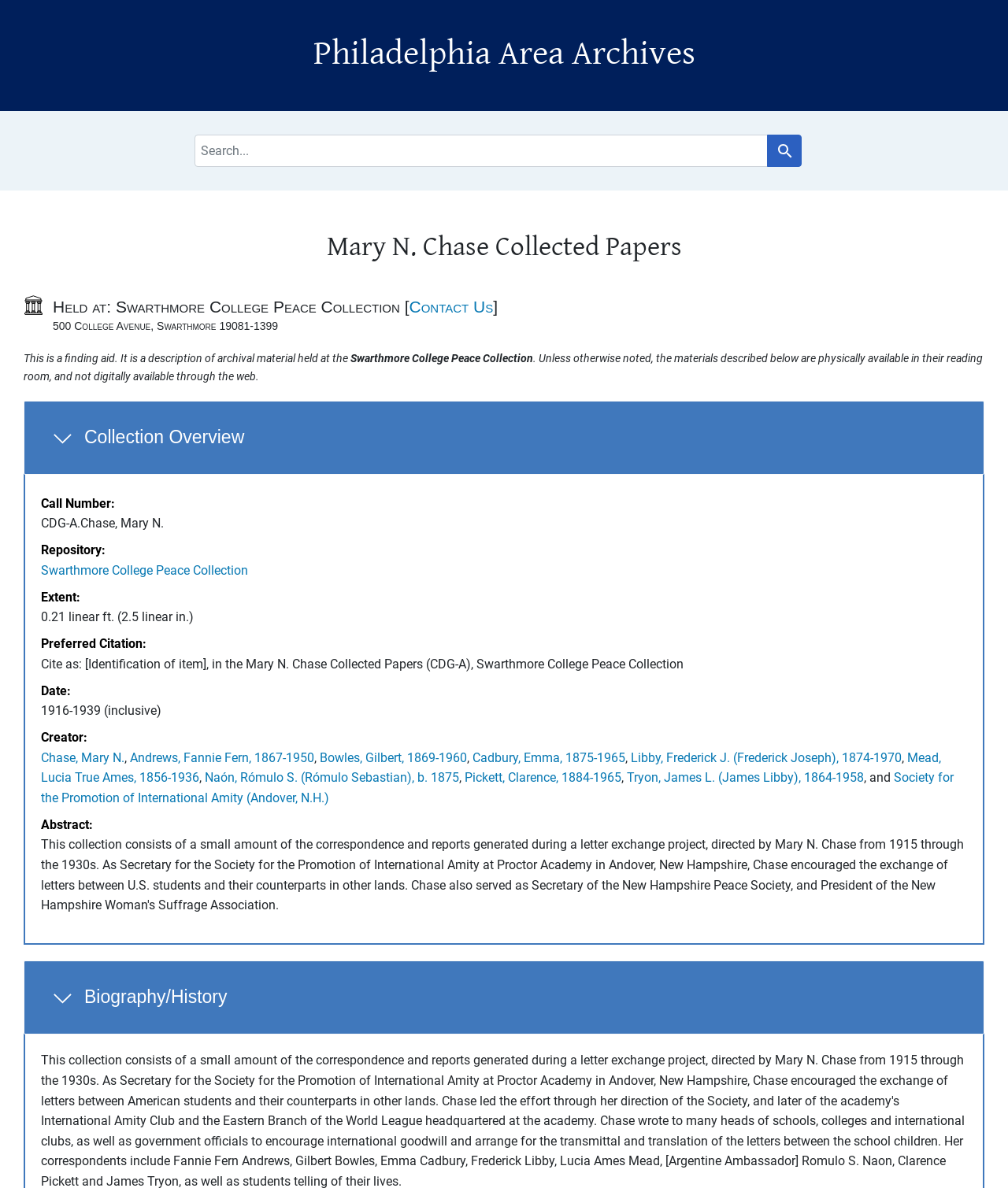Respond to the question below with a concise word or phrase:
Where is the collection held?

Swarthmore College Peace Collection